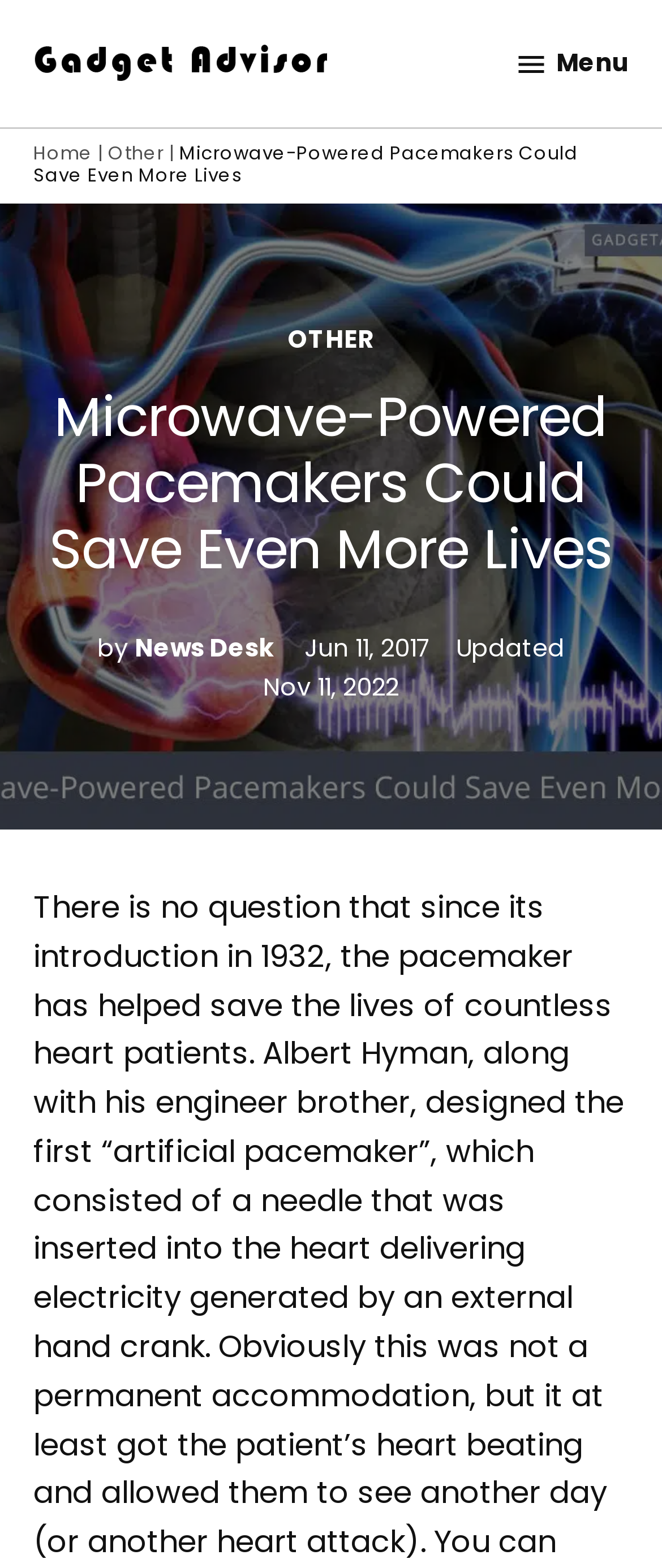What is the name of the website?
Kindly give a detailed and elaborate answer to the question.

The name of the website can be found in the top-left corner of the webpage, where the logo is located. The text 'Gadget Advisor' is written next to the logo, indicating that it is the name of the website.